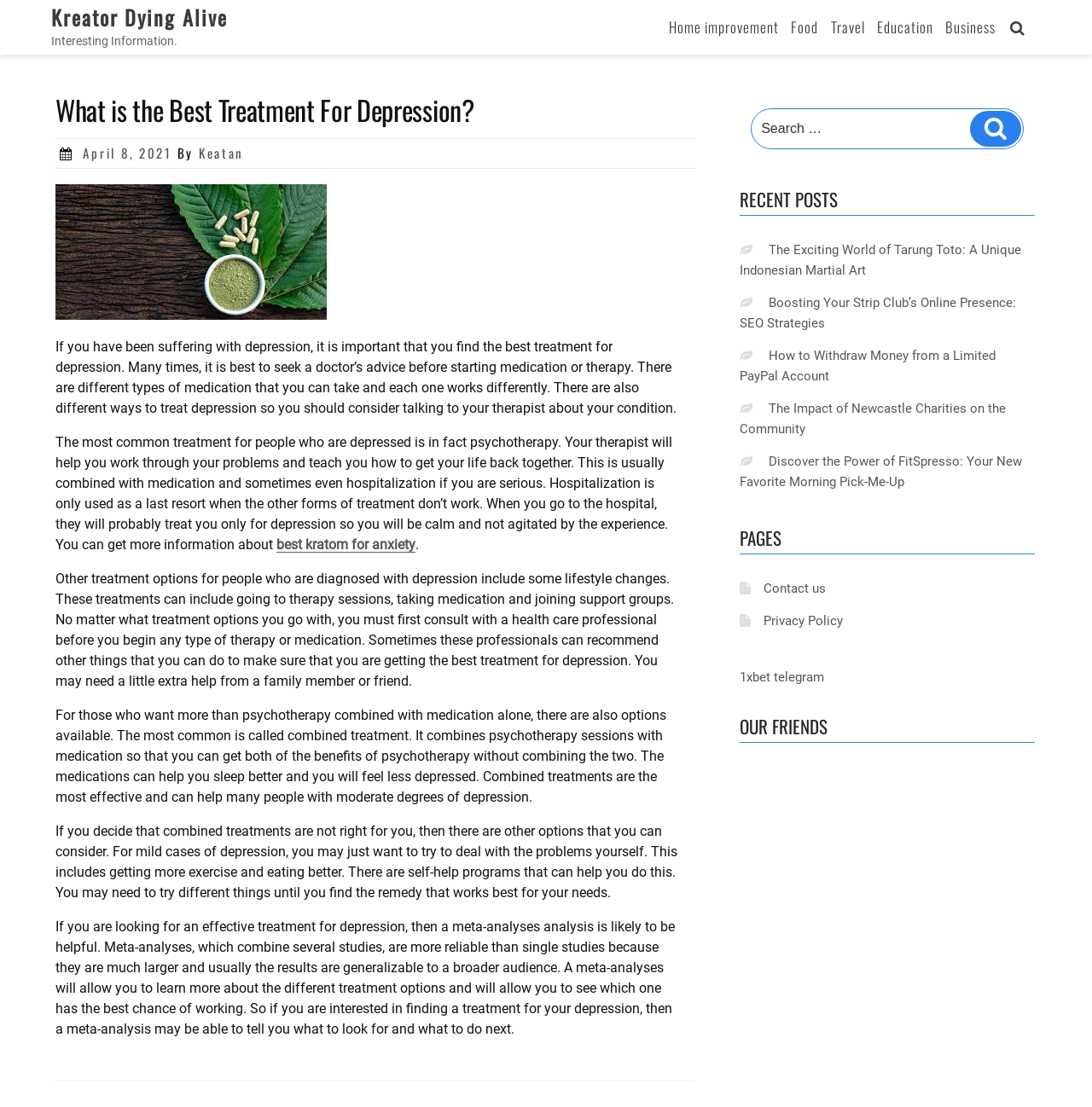Please answer the following question using a single word or phrase: 
What is the author of the article?

Keatan